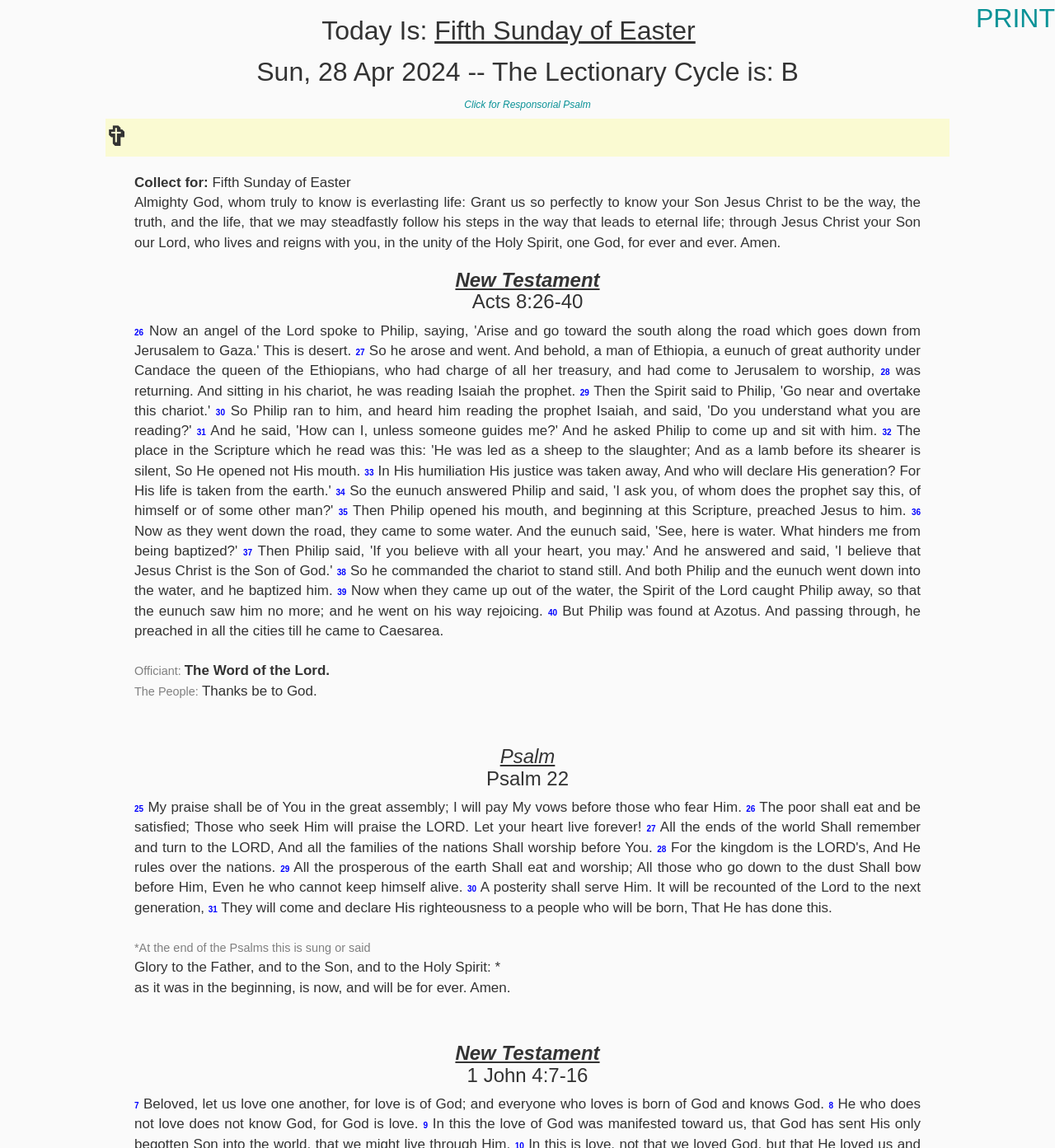Provide a single word or phrase answer to the question: 
What is the Lectionary Cycle for today?

B